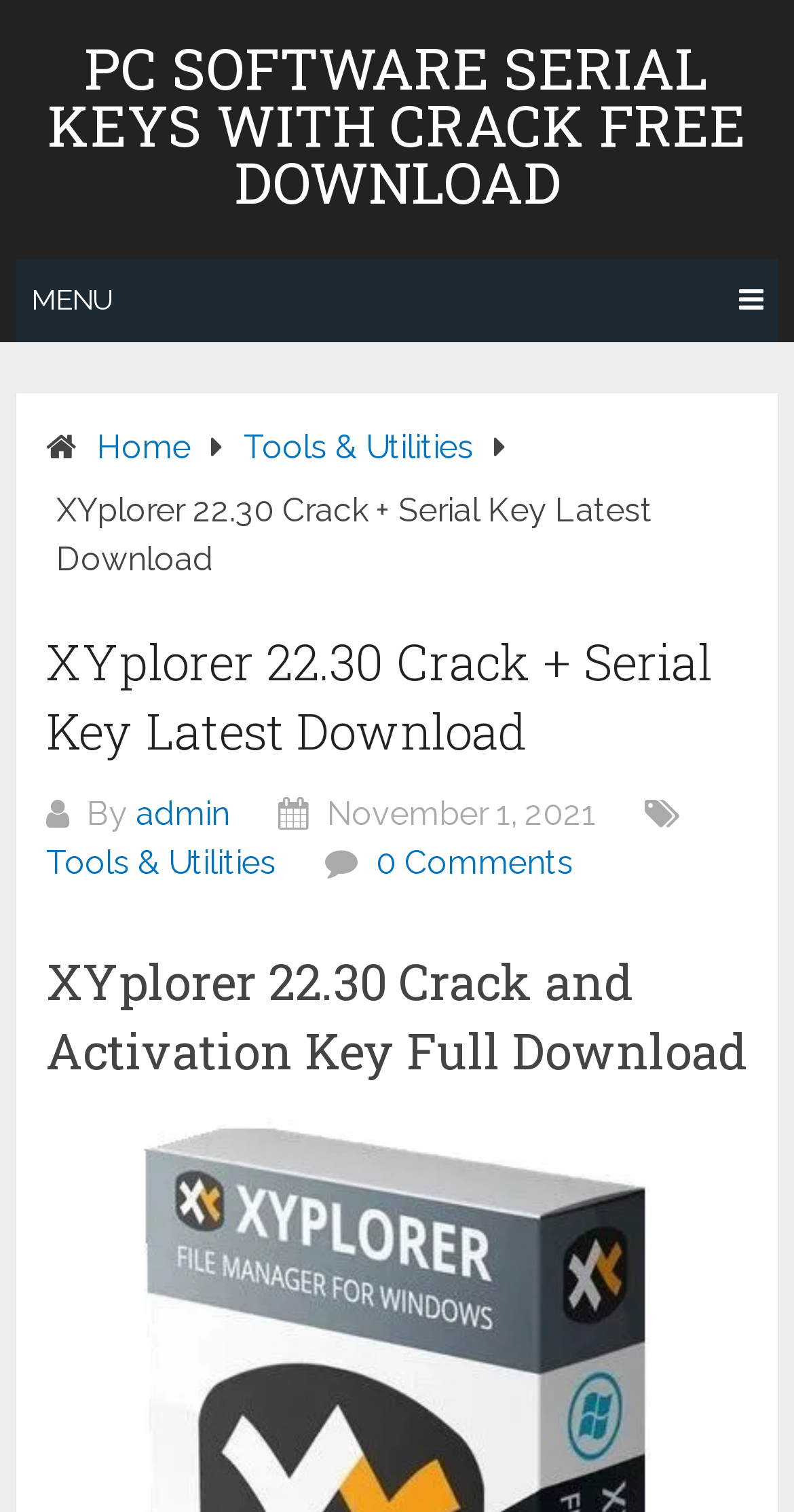Offer a thorough description of the webpage.

The webpage appears to be a software download page, specifically for XYplorer 22.30 Crack and Activation Key. At the top, there is a large heading that reads "PC SOFTWARE SERIAL KEYS WITH CRACK FREE DOWNLOAD", which is also a clickable link. Below this heading, there is a menu bar with links to "Home" and "Tools & Utilities".

The main content of the page is divided into two sections. The first section has a heading that reads "XYplorer 22.30 Crack + Serial Key Latest Download" and is accompanied by a subheading that includes the author's name, "admin", and the date "November 1, 2021". There are also links to "Tools & Utilities" and "0 Comments" in this section.

The second section has a heading that reads "XYplorer 22.30 Crack and Activation Key Full Download", which is likely the main topic of the page. The overall layout of the page is simple, with clear headings and concise text, making it easy to navigate and find the desired information.